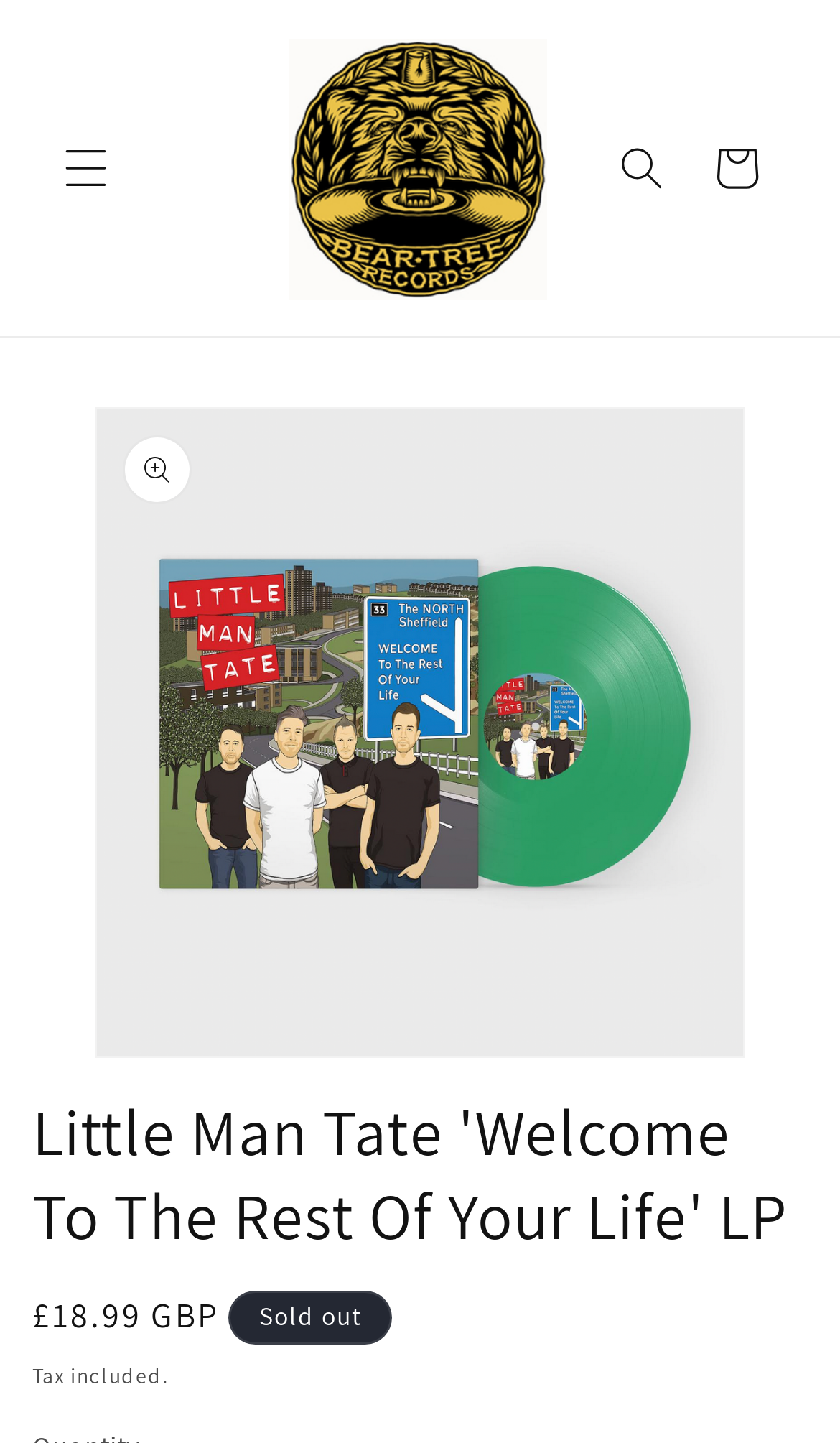Identify the bounding box of the UI element described as follows: "MODELS". Provide the coordinates as four float numbers in the range of 0 to 1 [left, top, right, bottom].

None